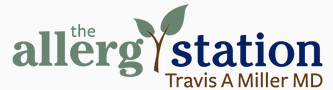Examine the screenshot and answer the question in as much detail as possible: Where is the clinic located?

According to the caption, the clinic, 'The Allergy Station', is located in Roseville, CA, which is mentioned as the location of the medical practice.